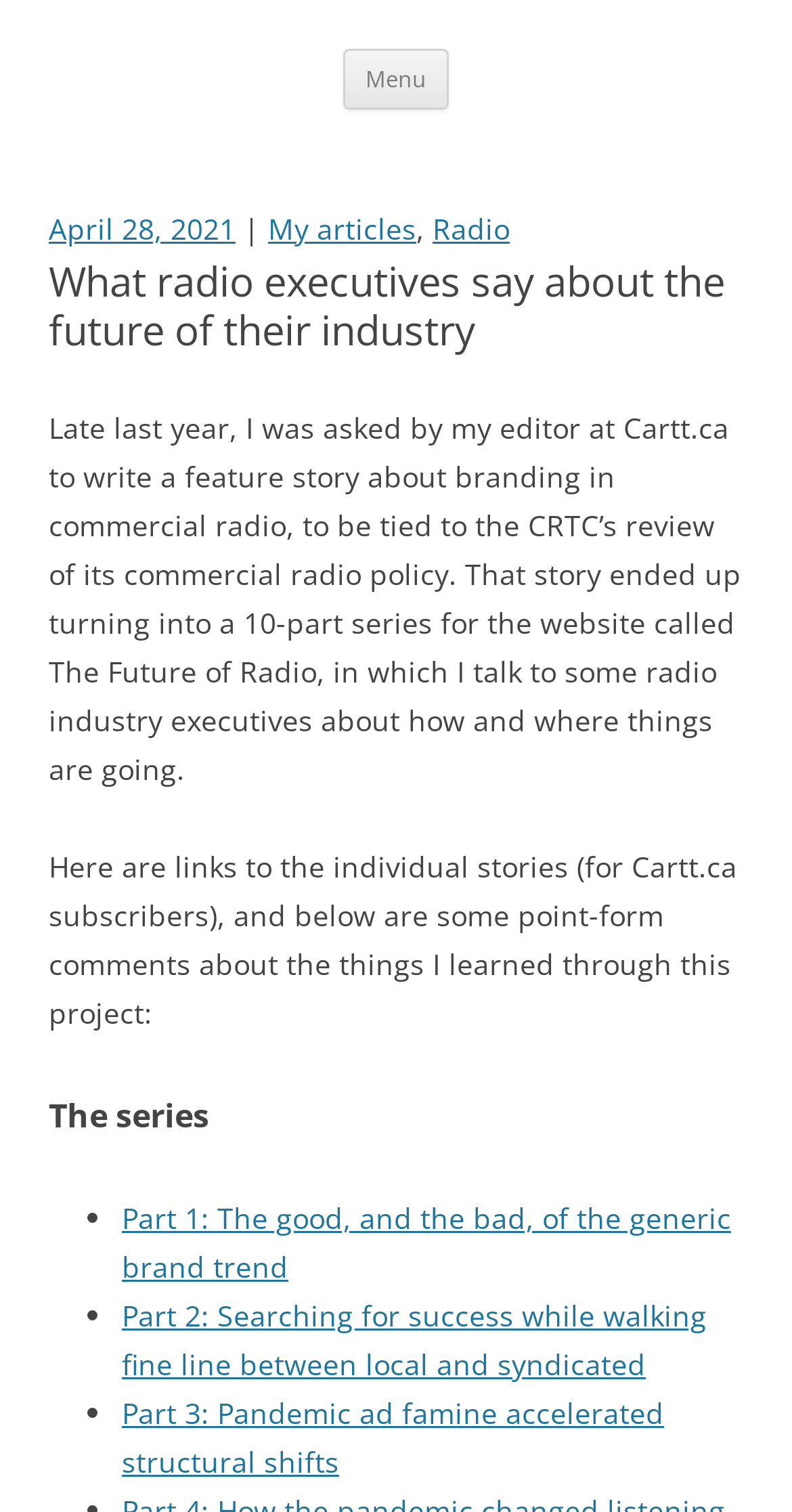Find and provide the bounding box coordinates for the UI element described here: "My articles". The coordinates should be given as four float numbers between 0 and 1: [left, top, right, bottom].

[0.338, 0.138, 0.526, 0.164]